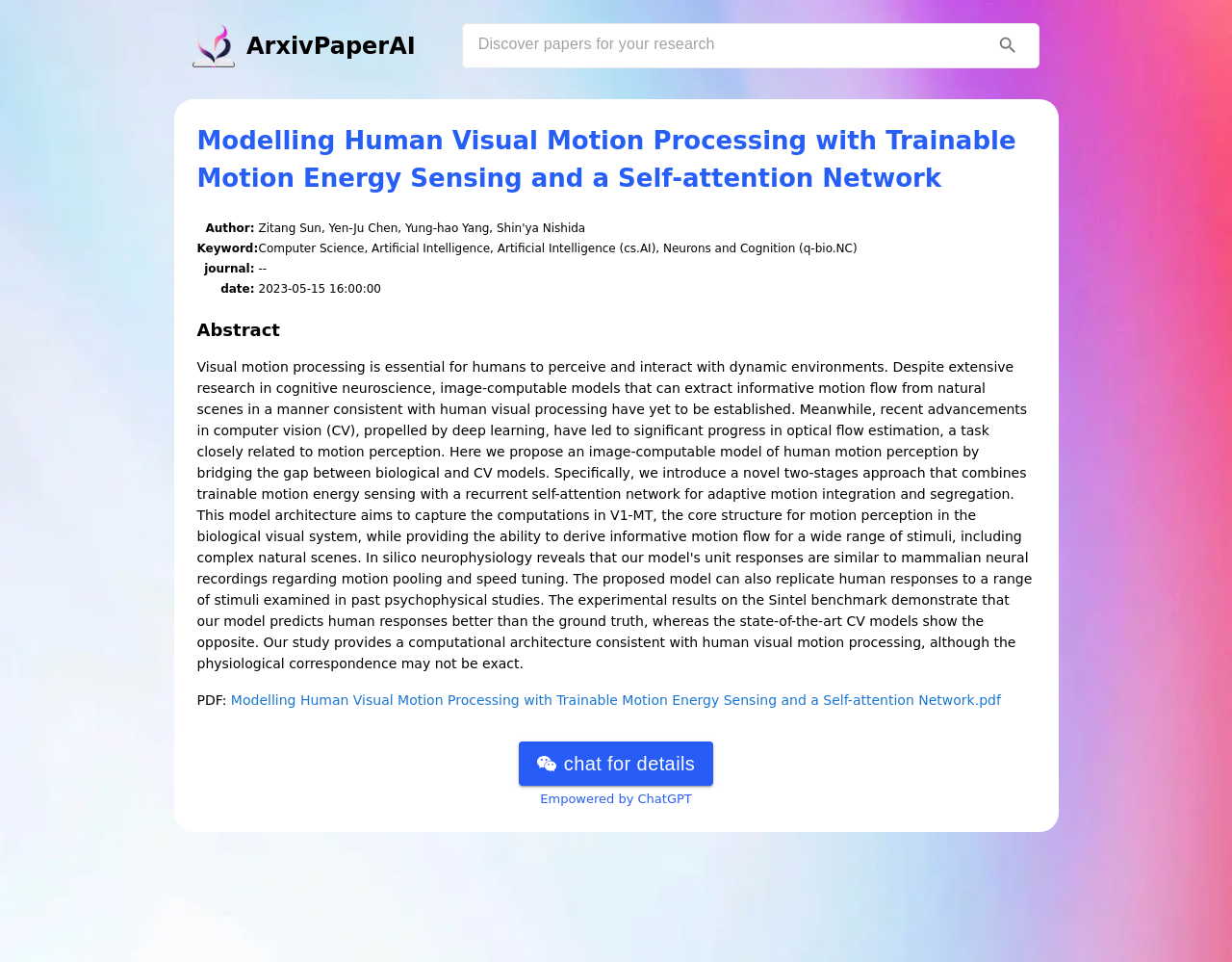Give a one-word or short phrase answer to this question: 
What is the format of the downloadable file?

PDF